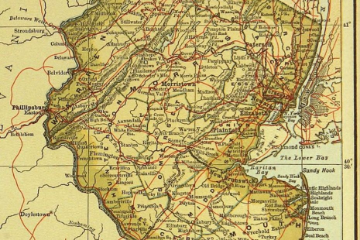What is the purpose of the map?
Please look at the screenshot and answer using one word or phrase.

Reference